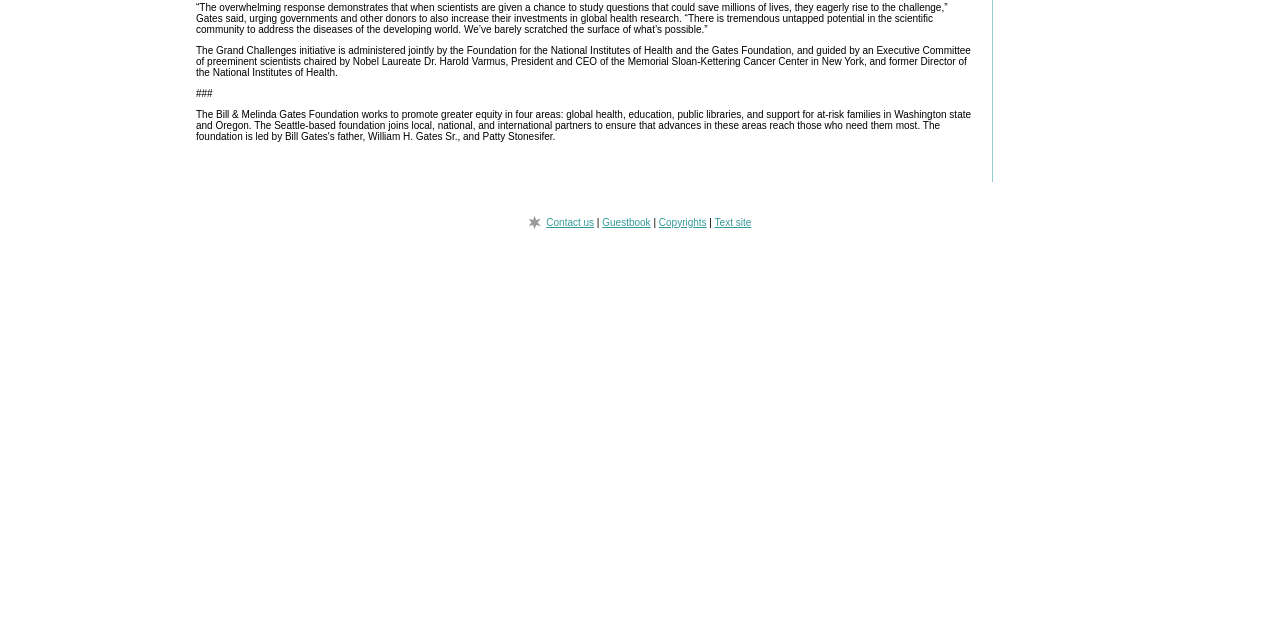Extract the bounding box for the UI element that matches this description: "Mitt RMOney, the Etch-a-Sketch Candidate".

None